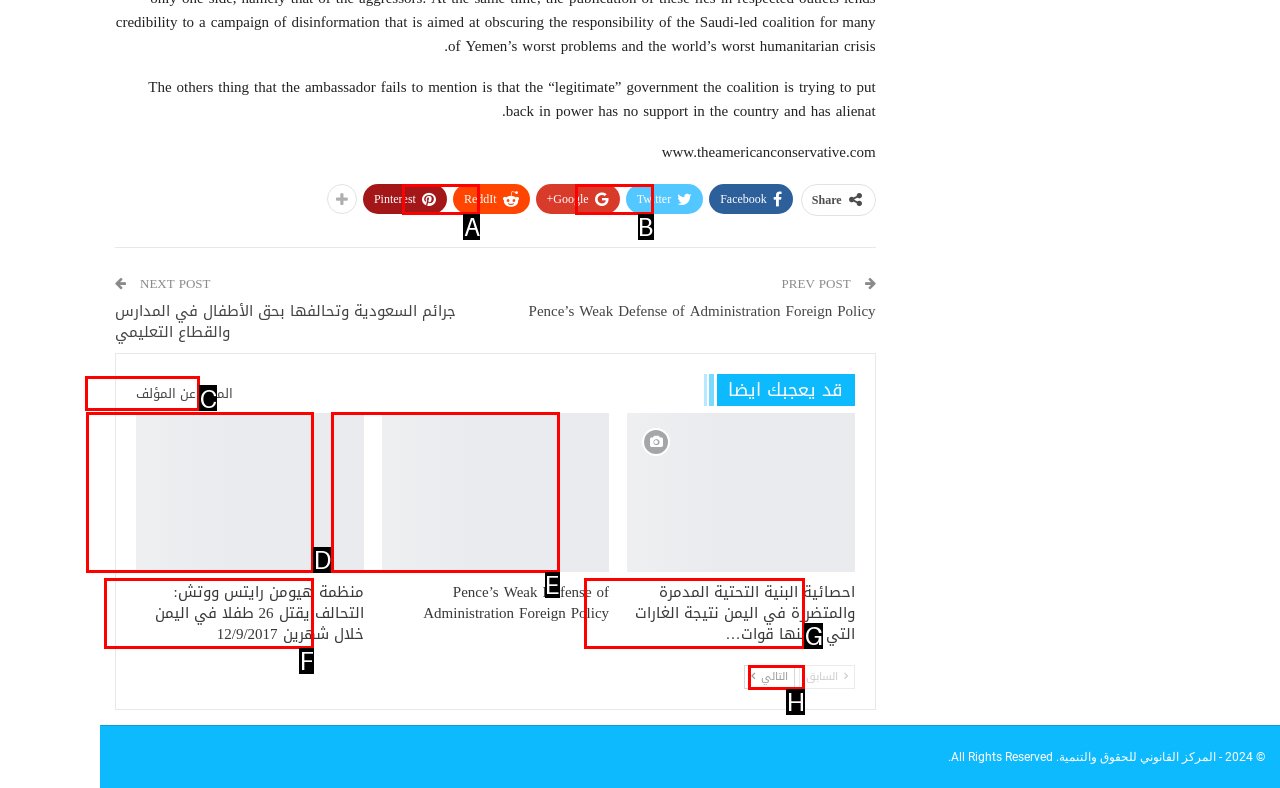Select the appropriate bounding box to fulfill the task: Read more about the author Respond with the corresponding letter from the choices provided.

C